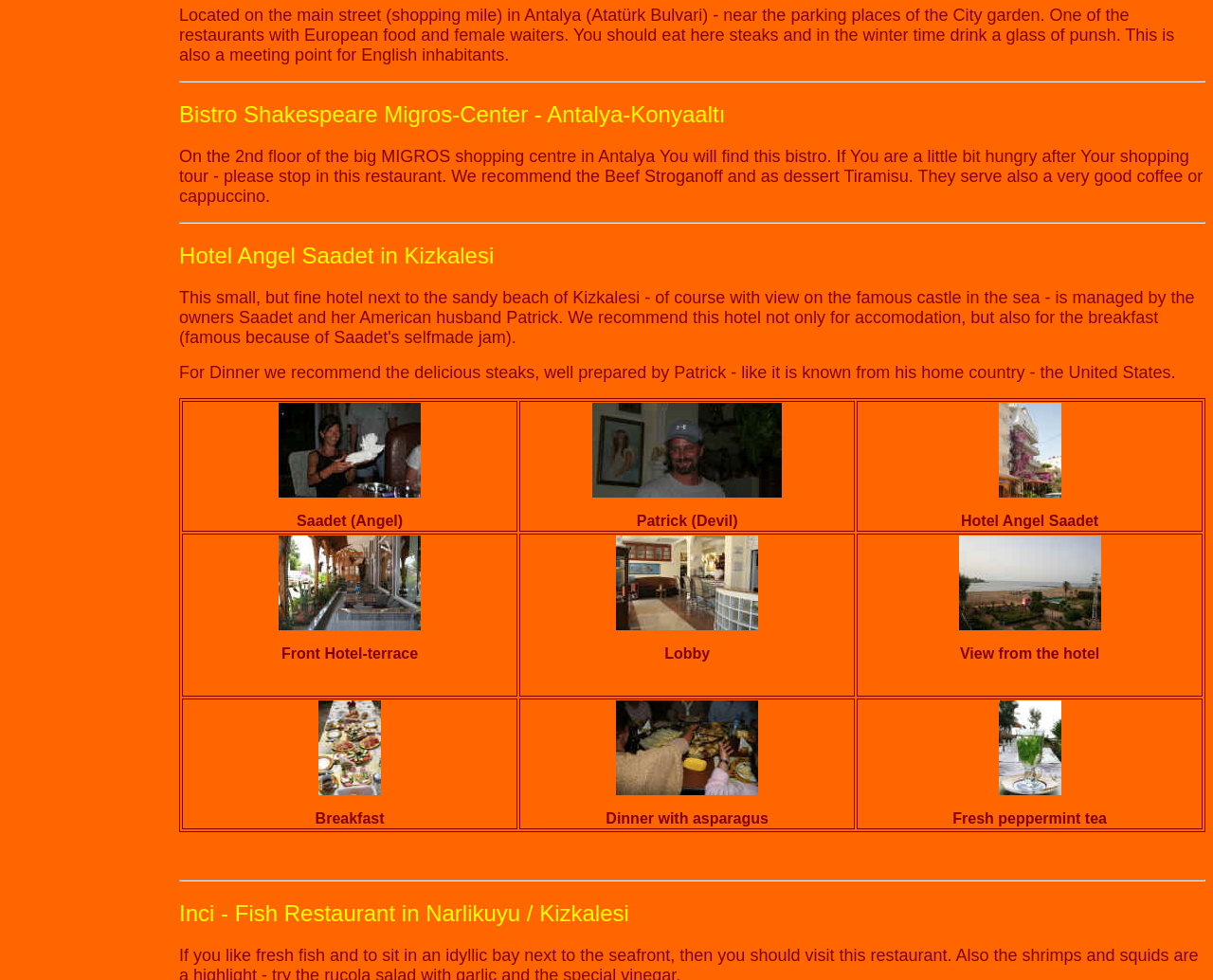How many images are in the table?
Refer to the image and provide a thorough answer to the question.

The table contains 3 rows, each with 3 grid cells, and each grid cell contains an image. Therefore, there are a total of 3 x 3 = 9 images. However, one of the grid cells is empty, so there are actually 8 images in the table.